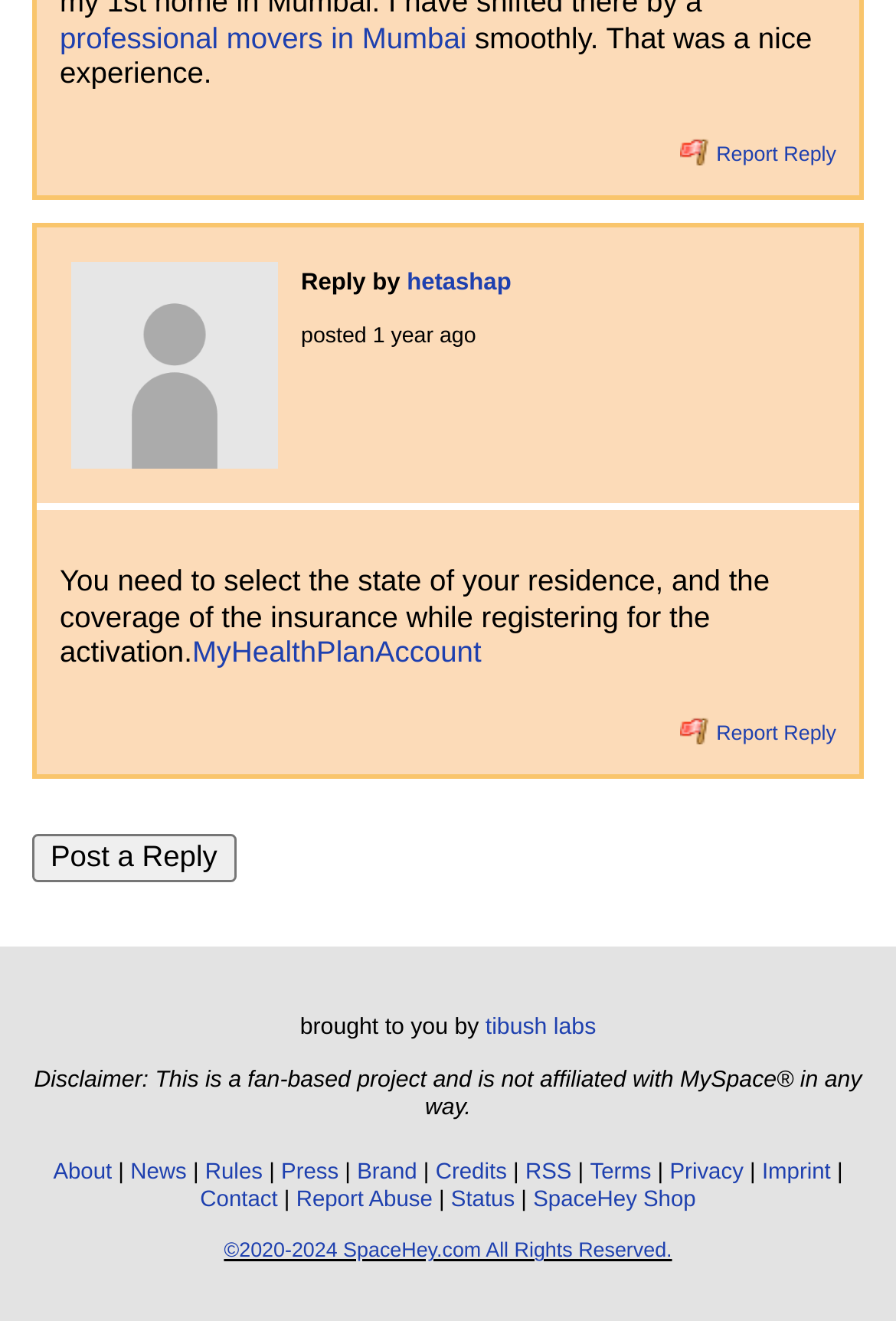Please respond to the question using a single word or phrase:
What is the name of the project that brought this website?

tibush labs